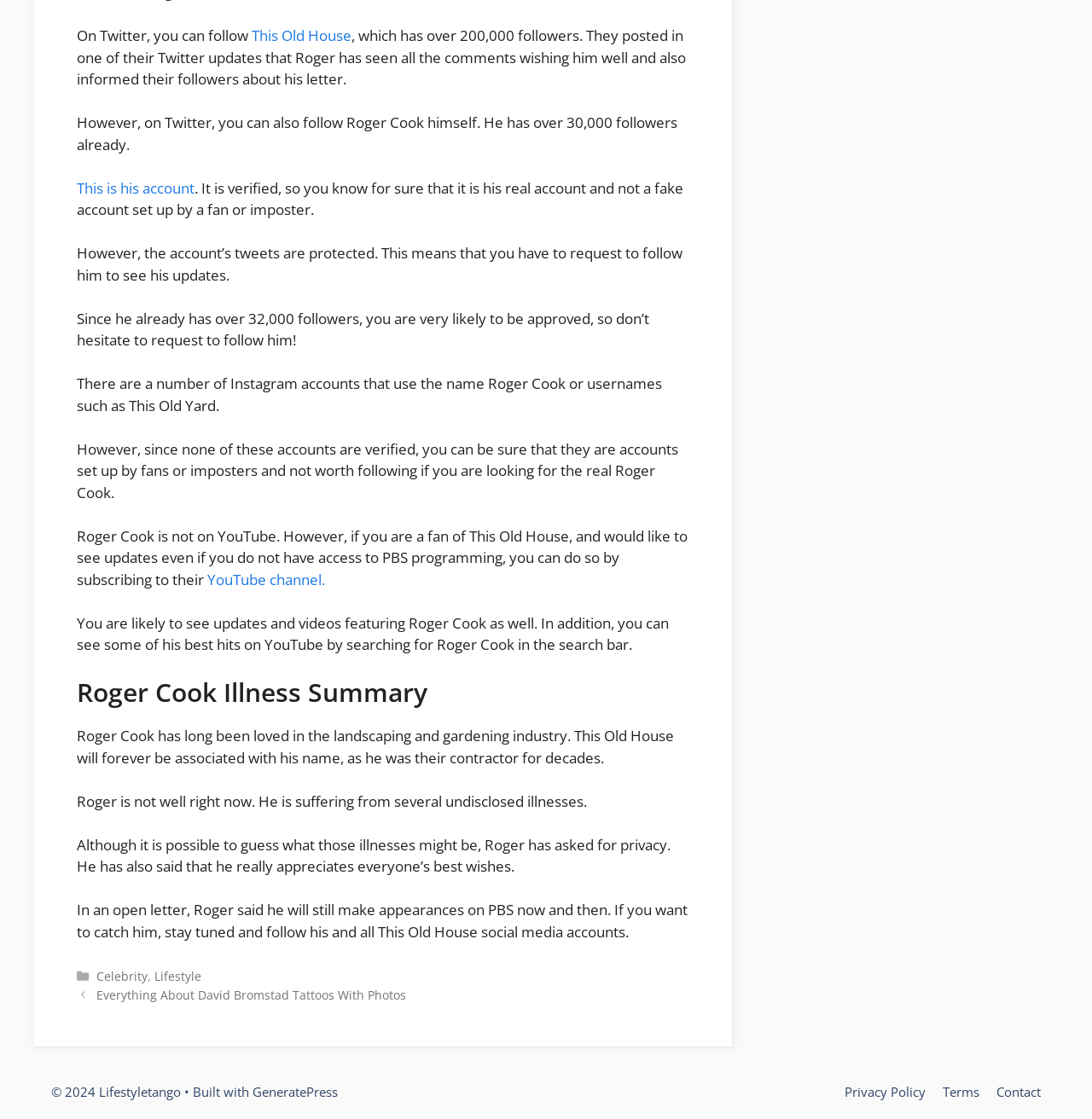Please pinpoint the bounding box coordinates for the region I should click to adhere to this instruction: "View the Privacy Policy".

[0.773, 0.968, 0.848, 0.984]